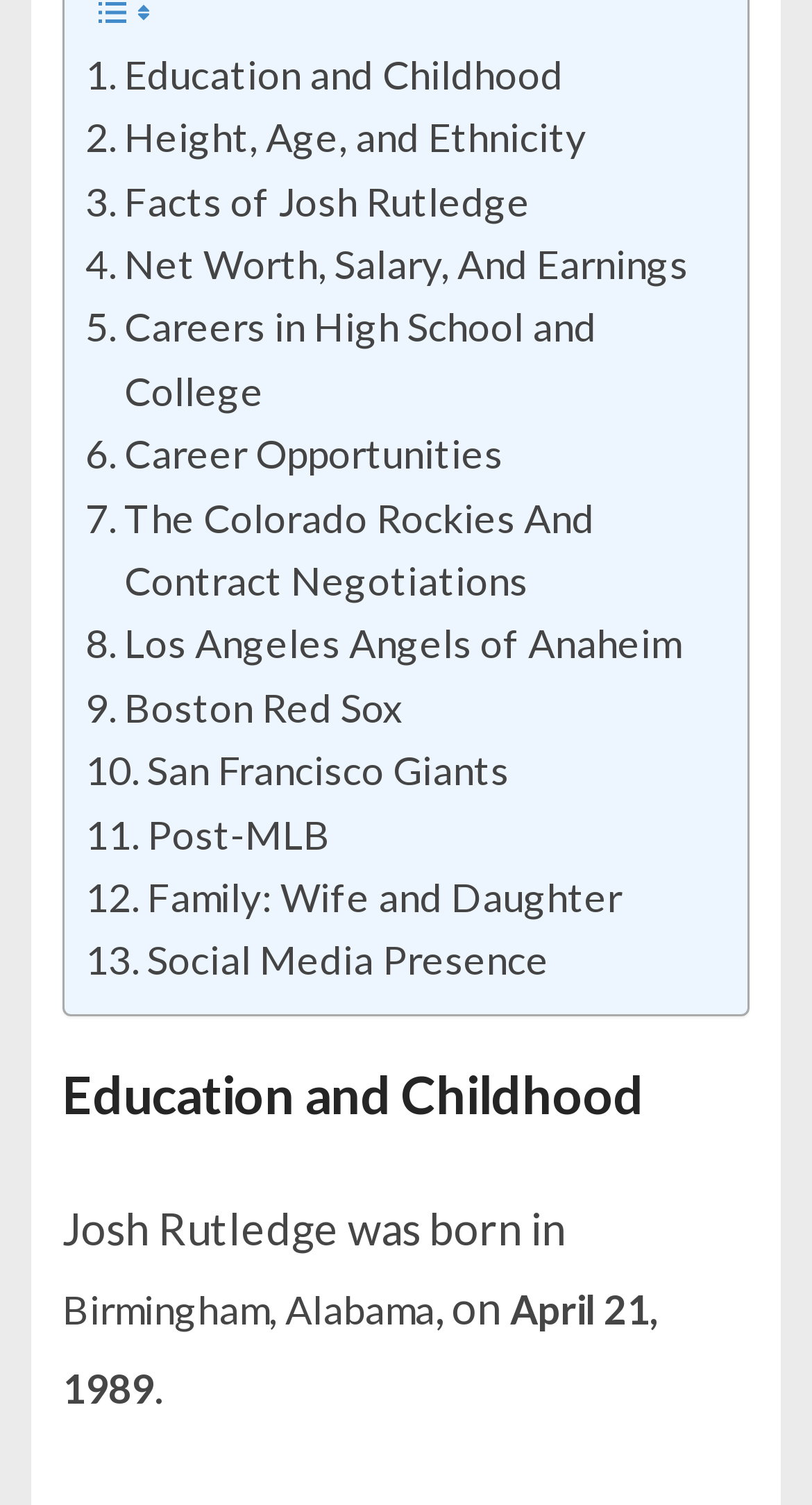Based on the element description, predict the bounding box coordinates (top-left x, top-left y, bottom-right x, bottom-right y) for the UI element in the screenshot: San Francisco Giants

[0.105, 0.491, 0.628, 0.534]